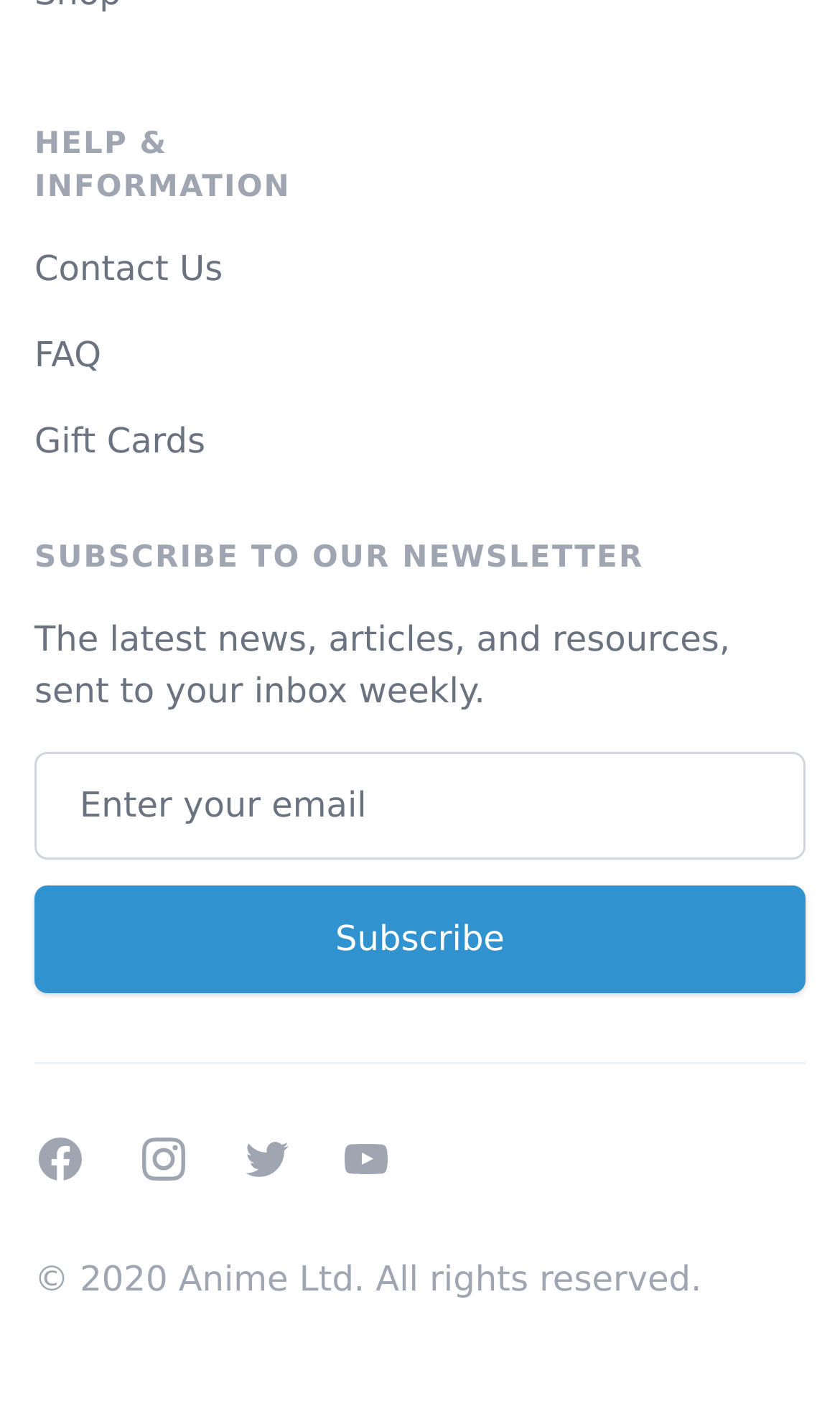What social media platforms are linked on the webpage?
Look at the image and construct a detailed response to the question.

The links to social media platforms are located at the bottom of the webpage, with each link accompanied by an image, and the platforms are Facebook, Instagram, Twitter, and Youtube, in that order.